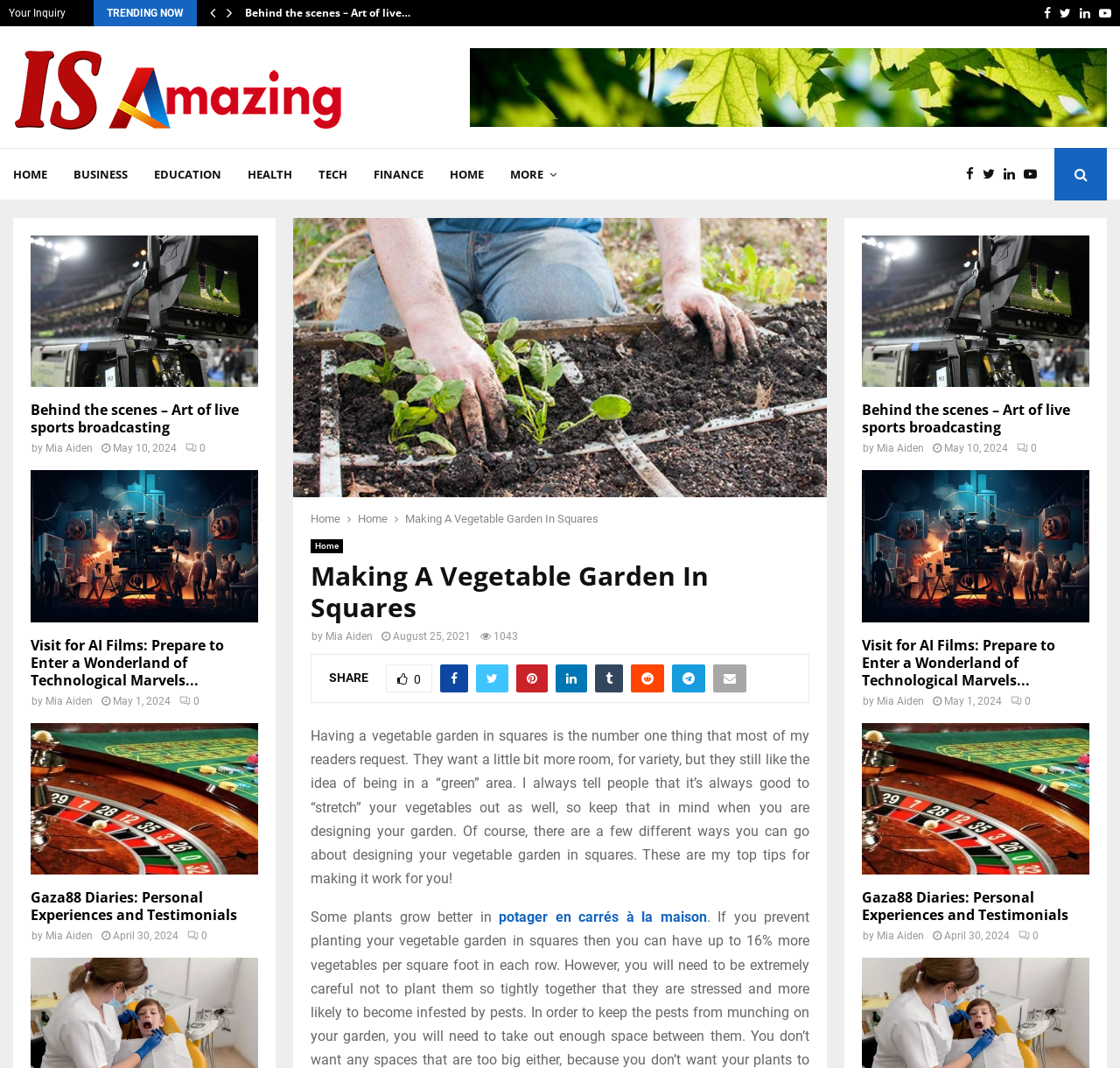Identify the bounding box of the UI element that matches this description: "Home".

[0.402, 0.139, 0.432, 0.188]